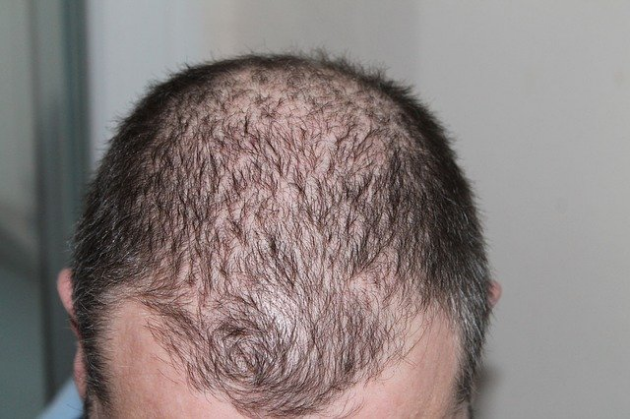Explain what is happening in the image with as much detail as possible.

The image displays the scalp of a balding man, highlighting a patchy pattern of hair loss. This visual representation illustrates the condition known as androgenic alopecia, which often begins above the temples and may progress to thinning hair on the crown, leading to partial or complete baldness over time. The person’s hair appears uneven and sparse, particularly at the top of the head, emphasizing the challenges associated with this common hair loss condition.